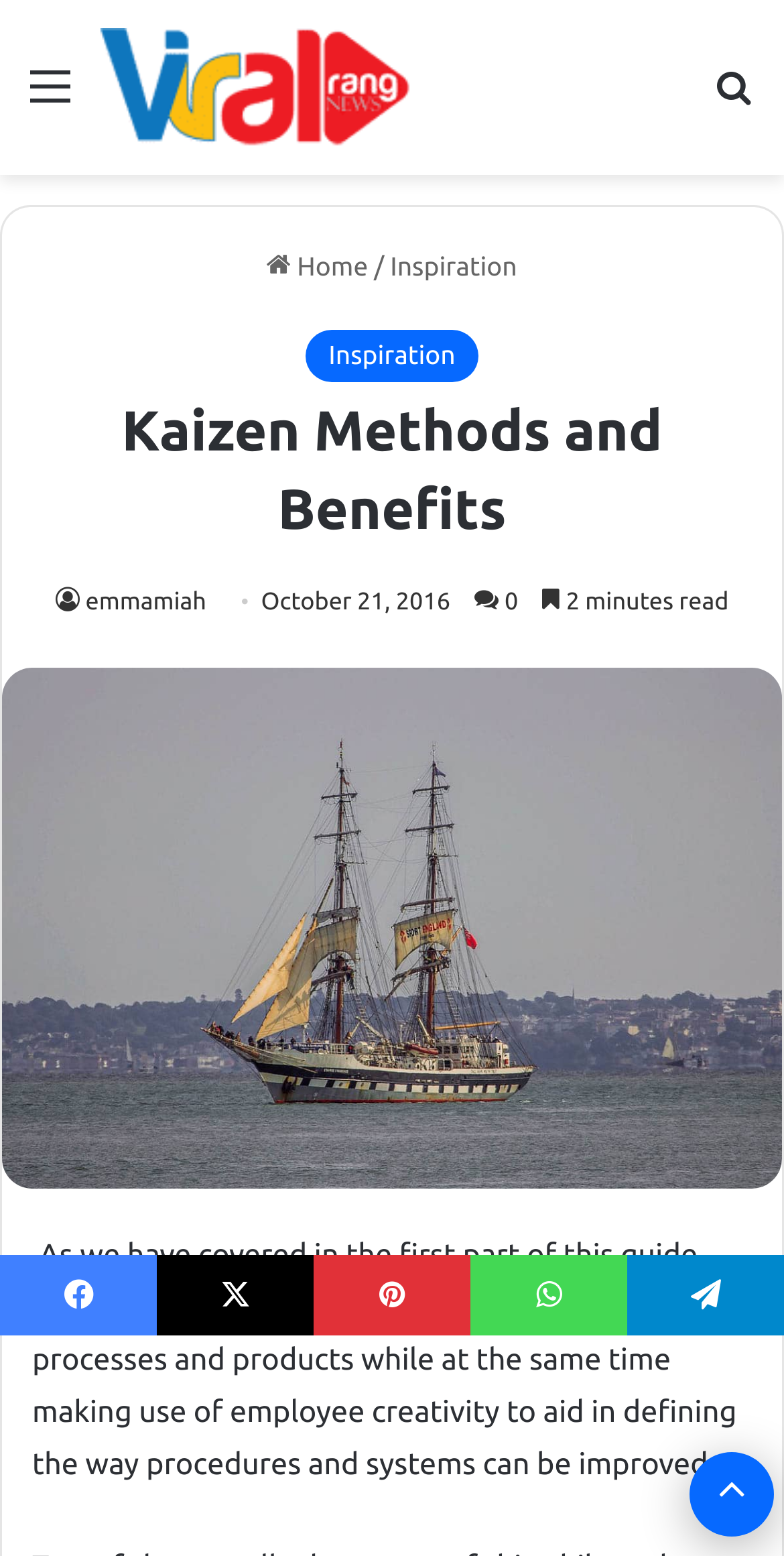Please identify the bounding box coordinates of the area I need to click to accomplish the following instruction: "Click on the 'Menu' link".

[0.038, 0.037, 0.09, 0.095]